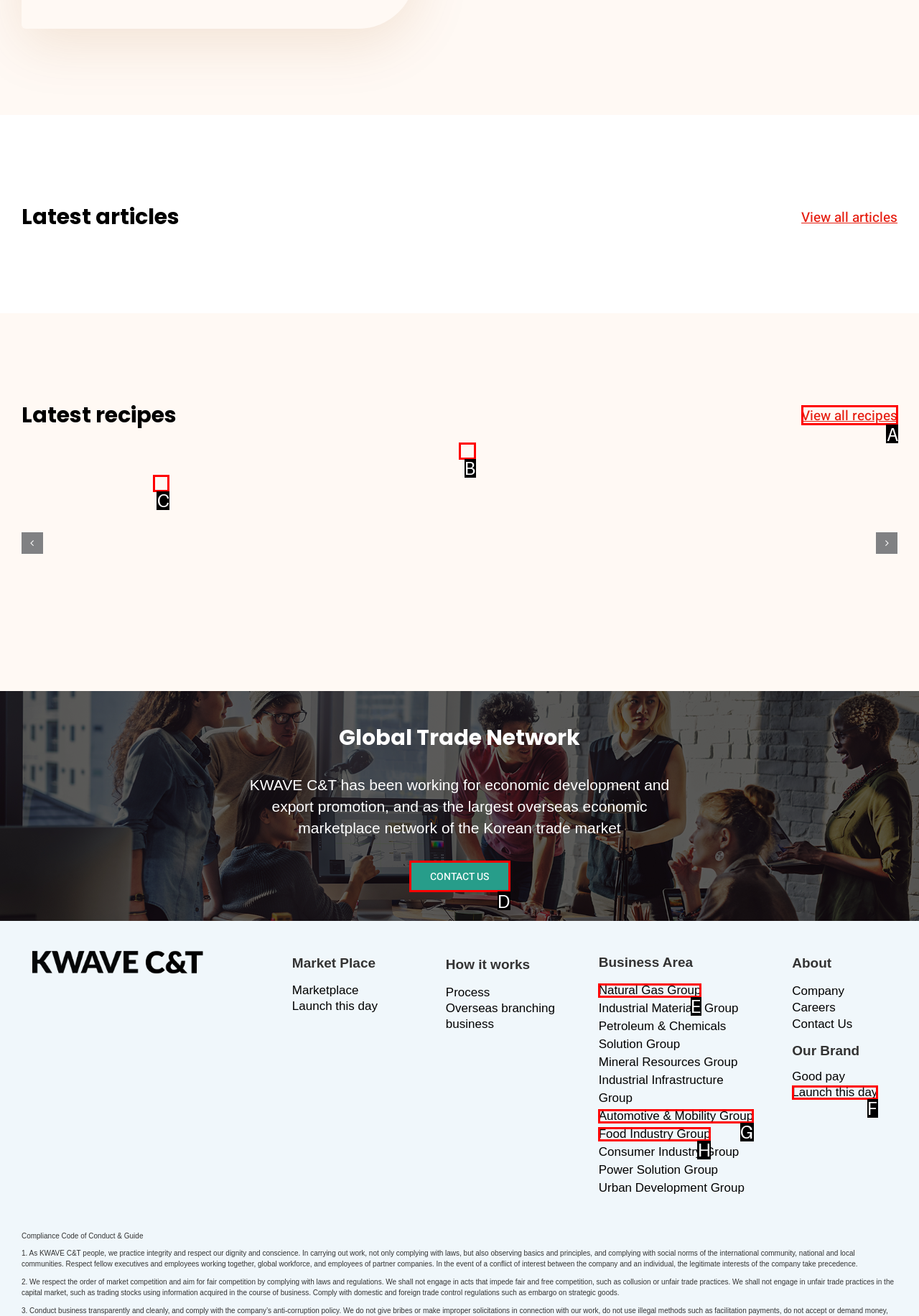For the task: View all recipes, specify the letter of the option that should be clicked. Answer with the letter only.

A